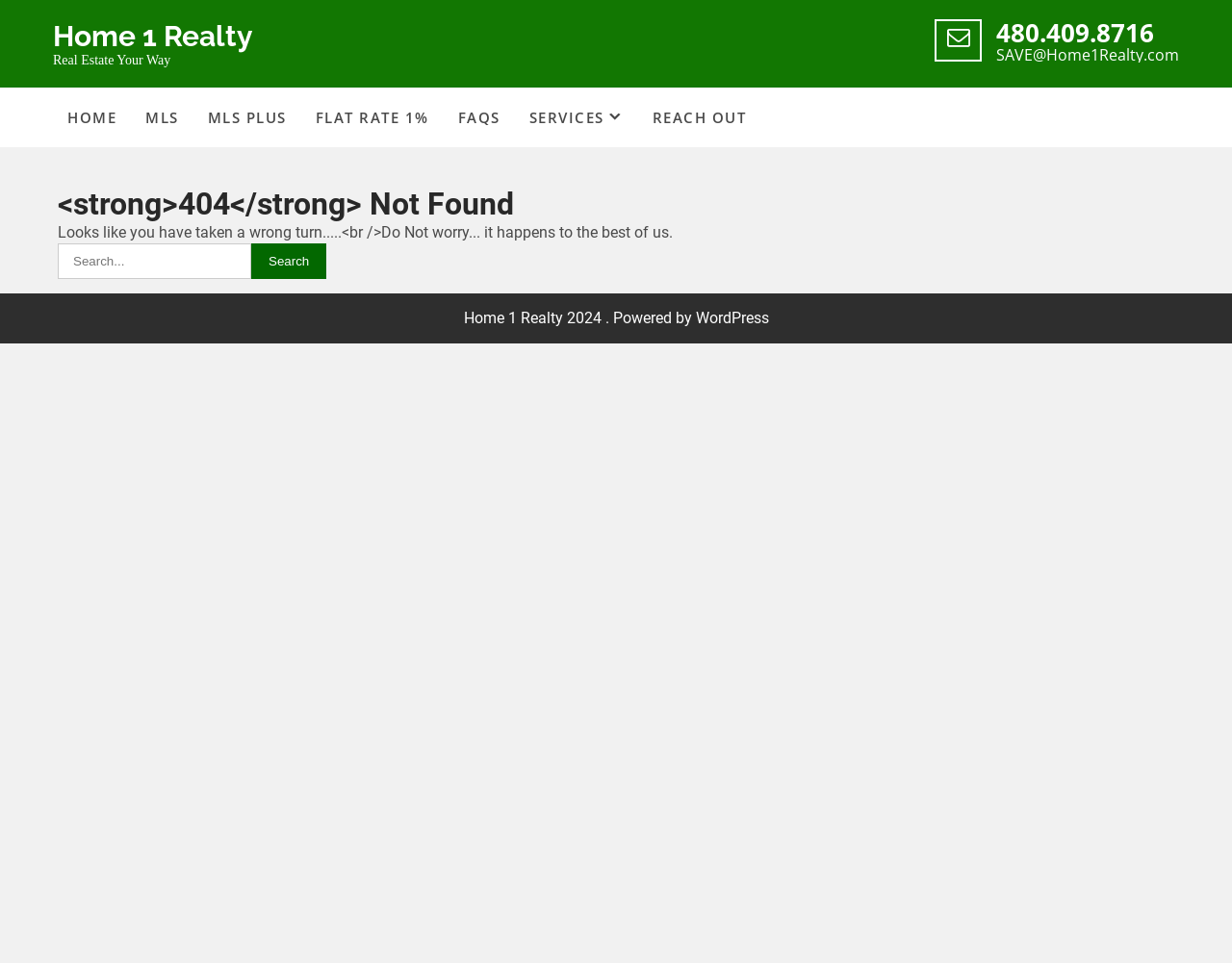Locate the bounding box for the described UI element: "Home 1 Realty". Ensure the coordinates are four float numbers between 0 and 1, formatted as [left, top, right, bottom].

[0.043, 0.02, 0.205, 0.055]